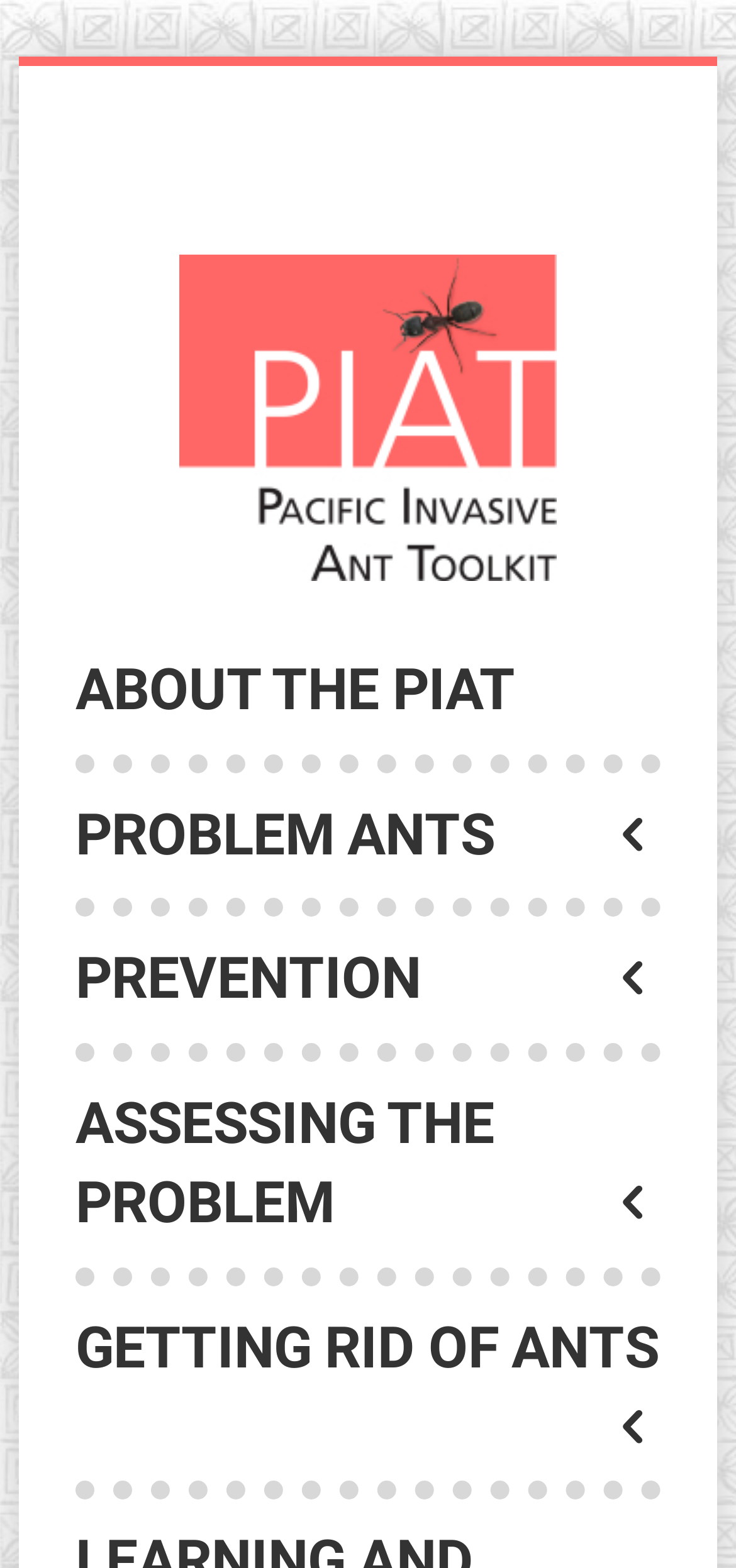Using the provided description: "About the PIAT", find the bounding box coordinates of the corresponding UI element. The output should be four float numbers between 0 and 1, in the format [left, top, right, bottom].

[0.103, 0.401, 0.897, 0.481]